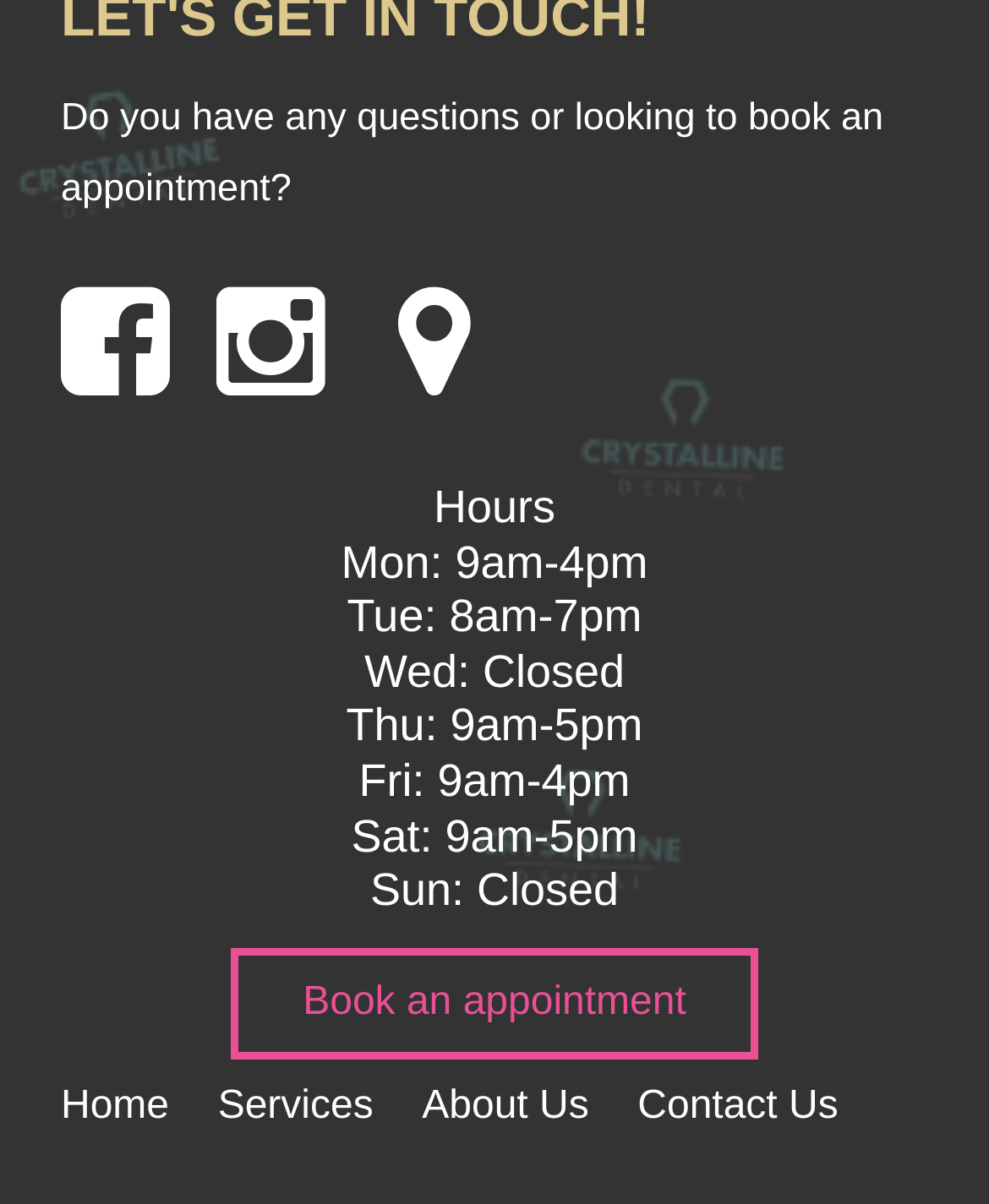Please answer the following question using a single word or phrase: 
How can I book an appointment?

Click 'Book an appointment'